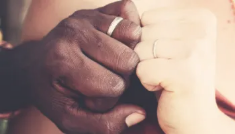Offer a detailed explanation of what is depicted in the image.

The image captures a tender moment of love and commitment, showcasing two hands clasped together, symbolizing unity in a relationship. The hands belong to individuals of different skin tones, highlighting the beauty of diversity in love. Both wear wedding rings, emphasizing their bond and shared journey as a married couple. This intimate display encapsulates the joy of partnership, often celebrated in various cultural contexts, serving as a powerful reminder of love's ability to bridge differences.